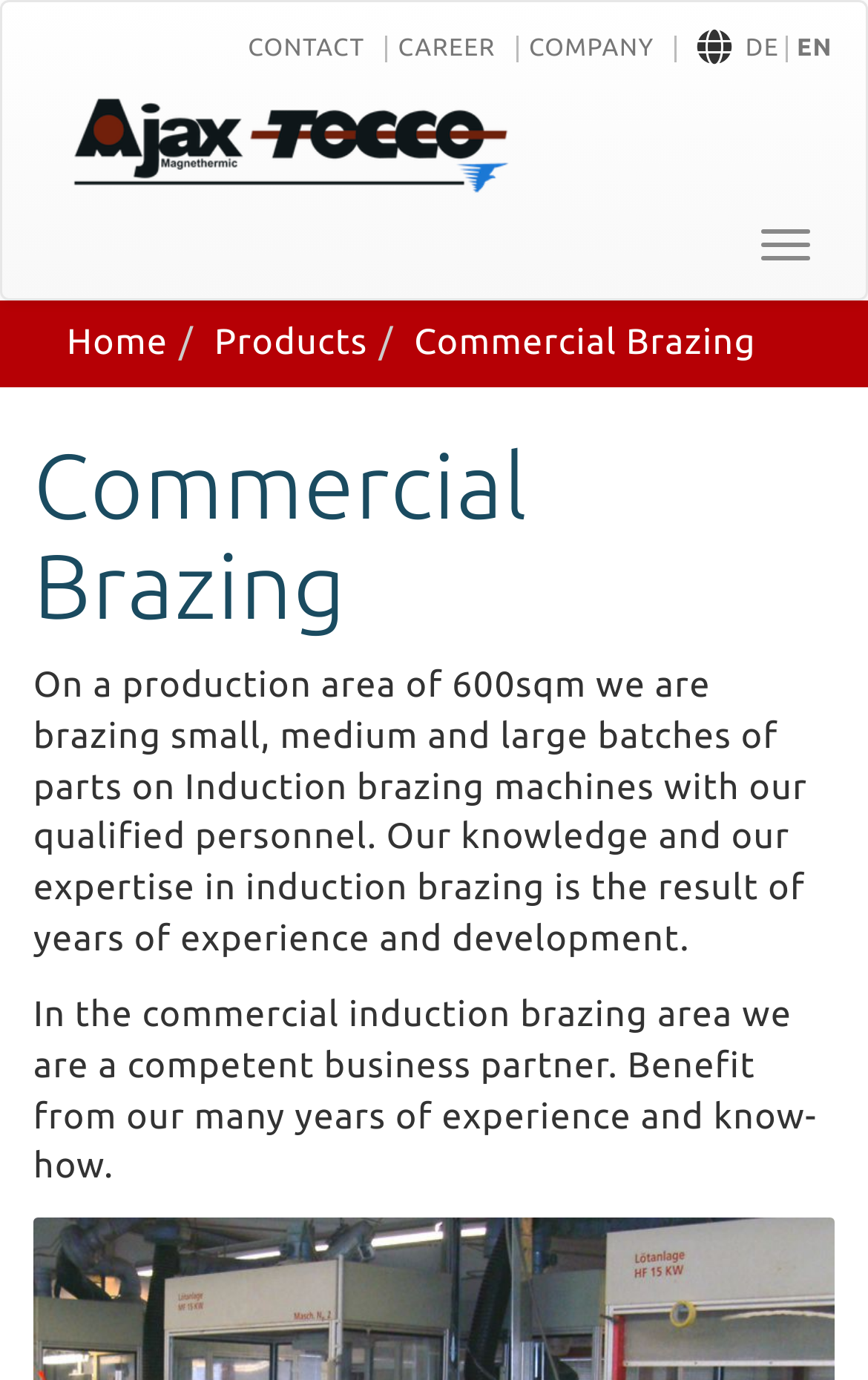What is the size of the production area?
From the image, respond using a single word or phrase.

600sqm